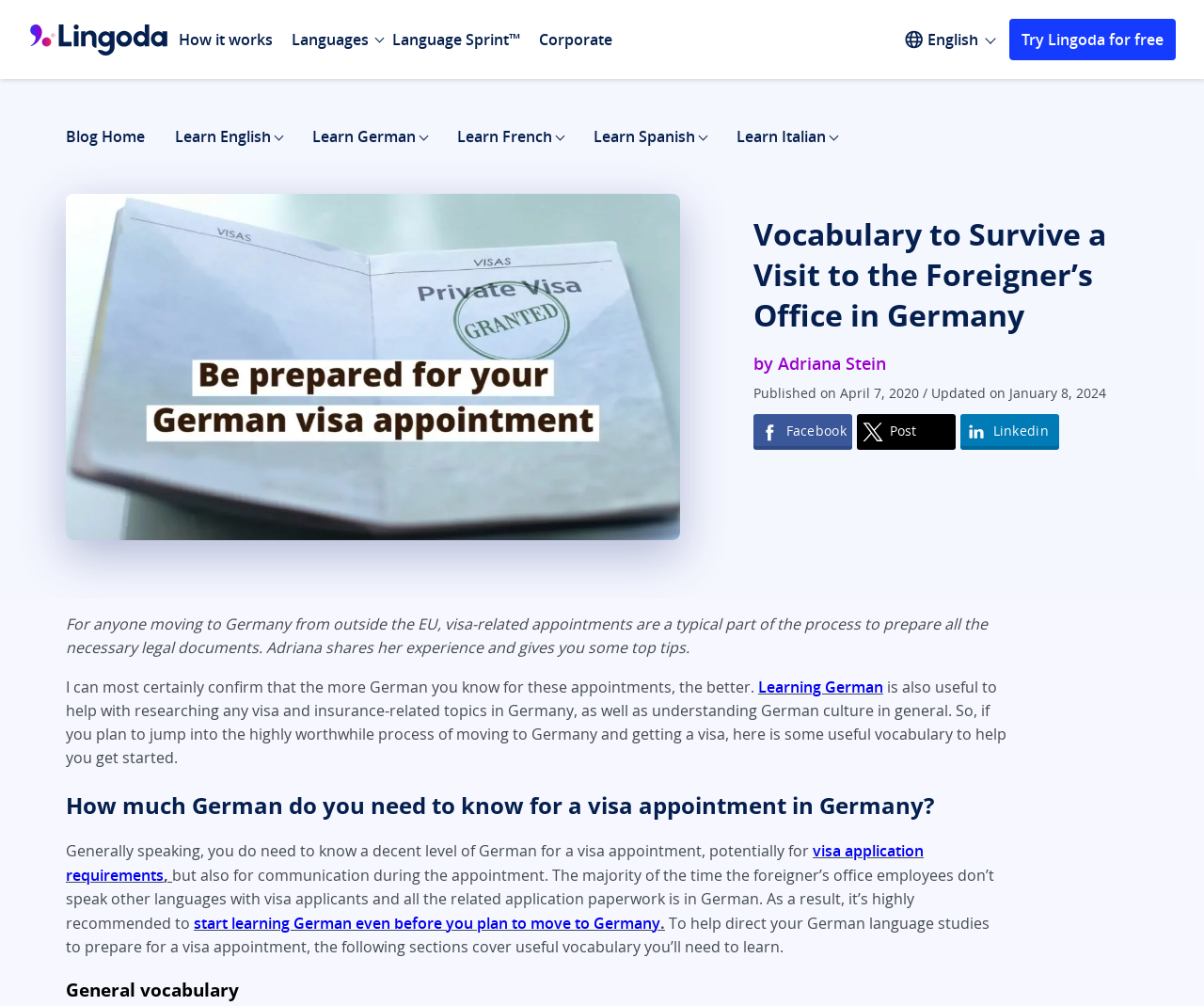Kindly determine the bounding box coordinates for the area that needs to be clicked to execute this instruction: "Learn more about visa application requirements".

[0.055, 0.835, 0.767, 0.88]